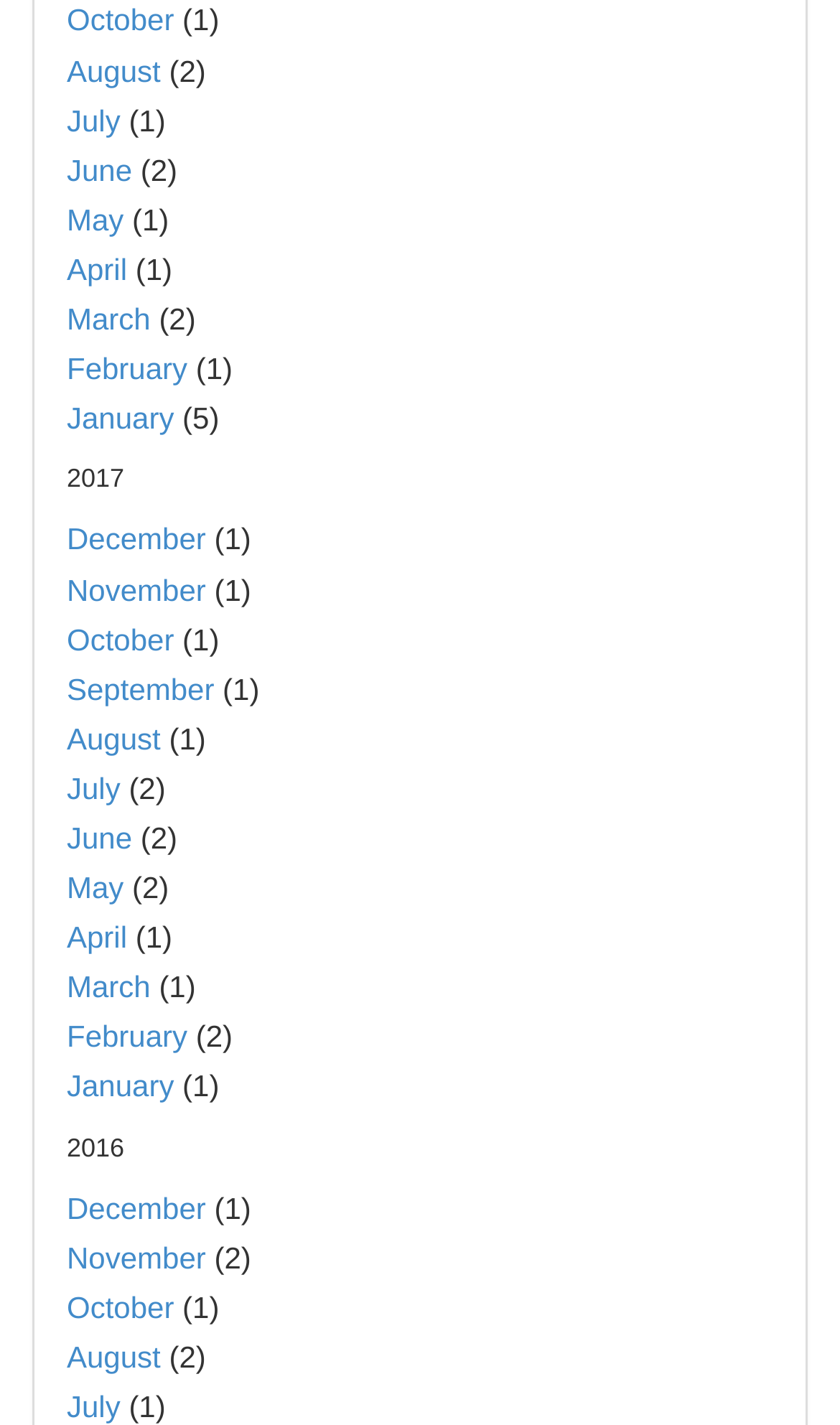Provide the bounding box coordinates of the section that needs to be clicked to accomplish the following instruction: "Click on August."

[0.079, 0.506, 0.191, 0.53]